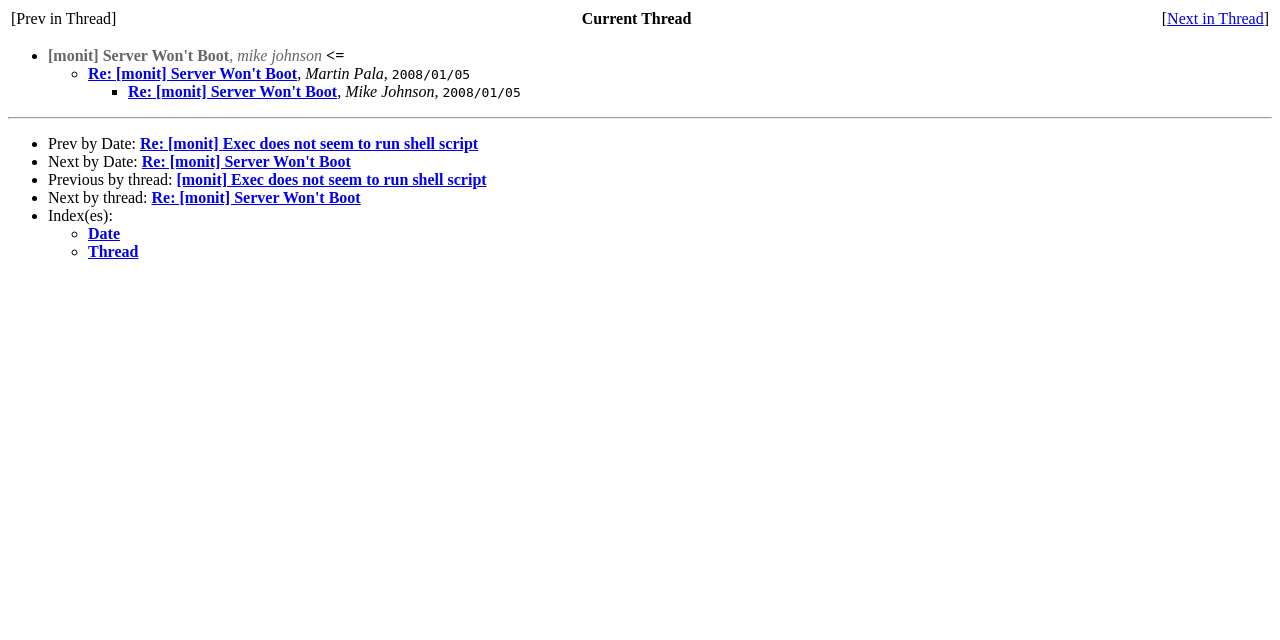Please determine the bounding box coordinates, formatted as (top-left x, top-left y, bottom-right x, bottom-right y), with all values as floating point numbers between 0 and 1. Identify the bounding box of the region described as: Re: [monit] Server Won't Boot

[0.111, 0.239, 0.274, 0.265]